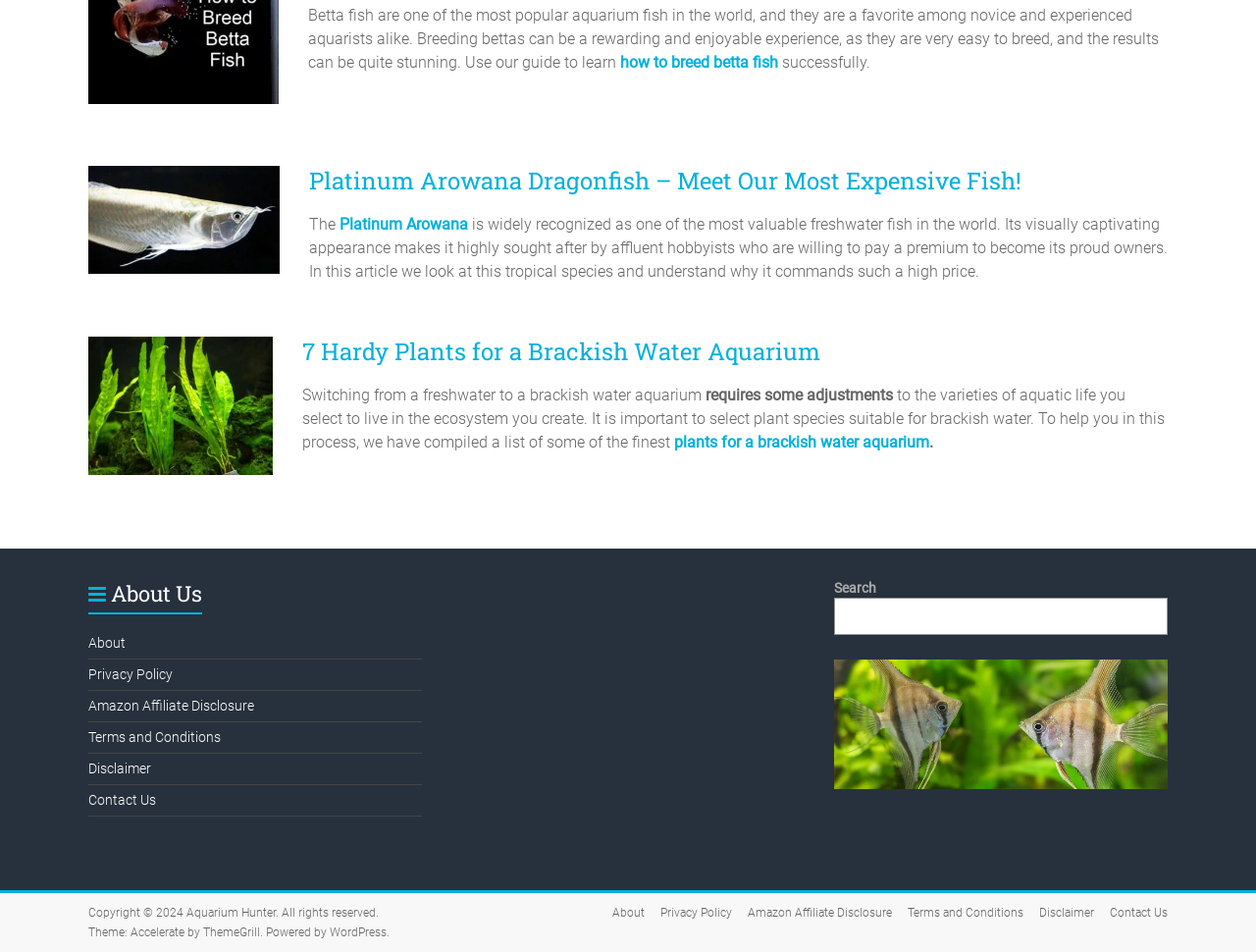Given the content of the image, can you provide a detailed answer to the question?
What is the topic of the first article?

The first article on the webpage is about betta fish, as indicated by the static text 'Betta fish are one of the most popular aquarium fish in the world...' and the link 'how to breed betta fish'.